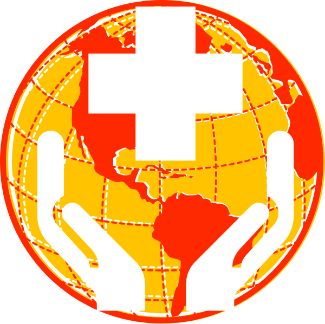Use a single word or phrase to respond to the question:
What is the universal symbol of medical care?

White cross